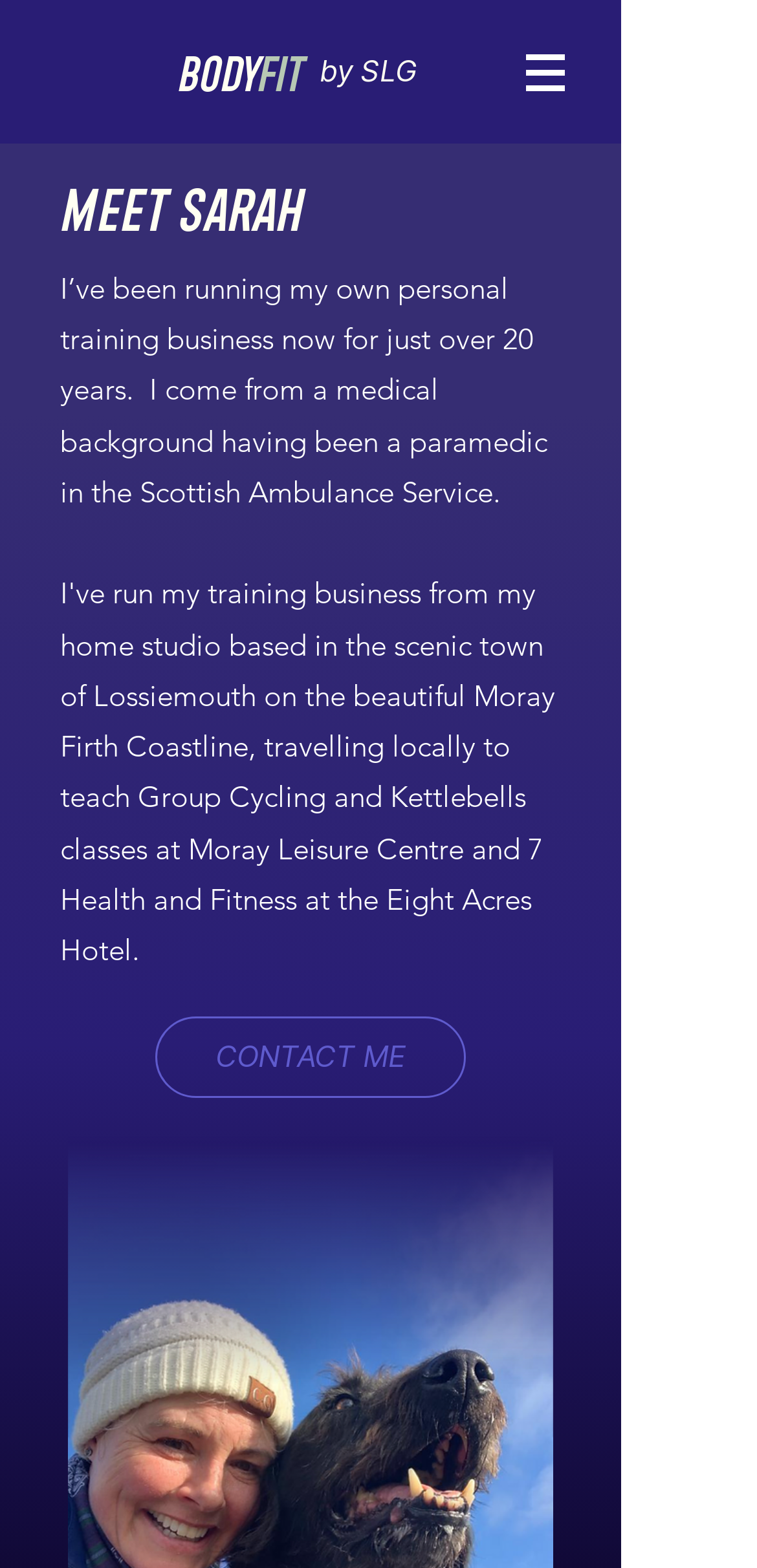What is the purpose of the 'CONTACT ME' link?
Look at the image and provide a short answer using one word or a phrase.

To contact Sarah